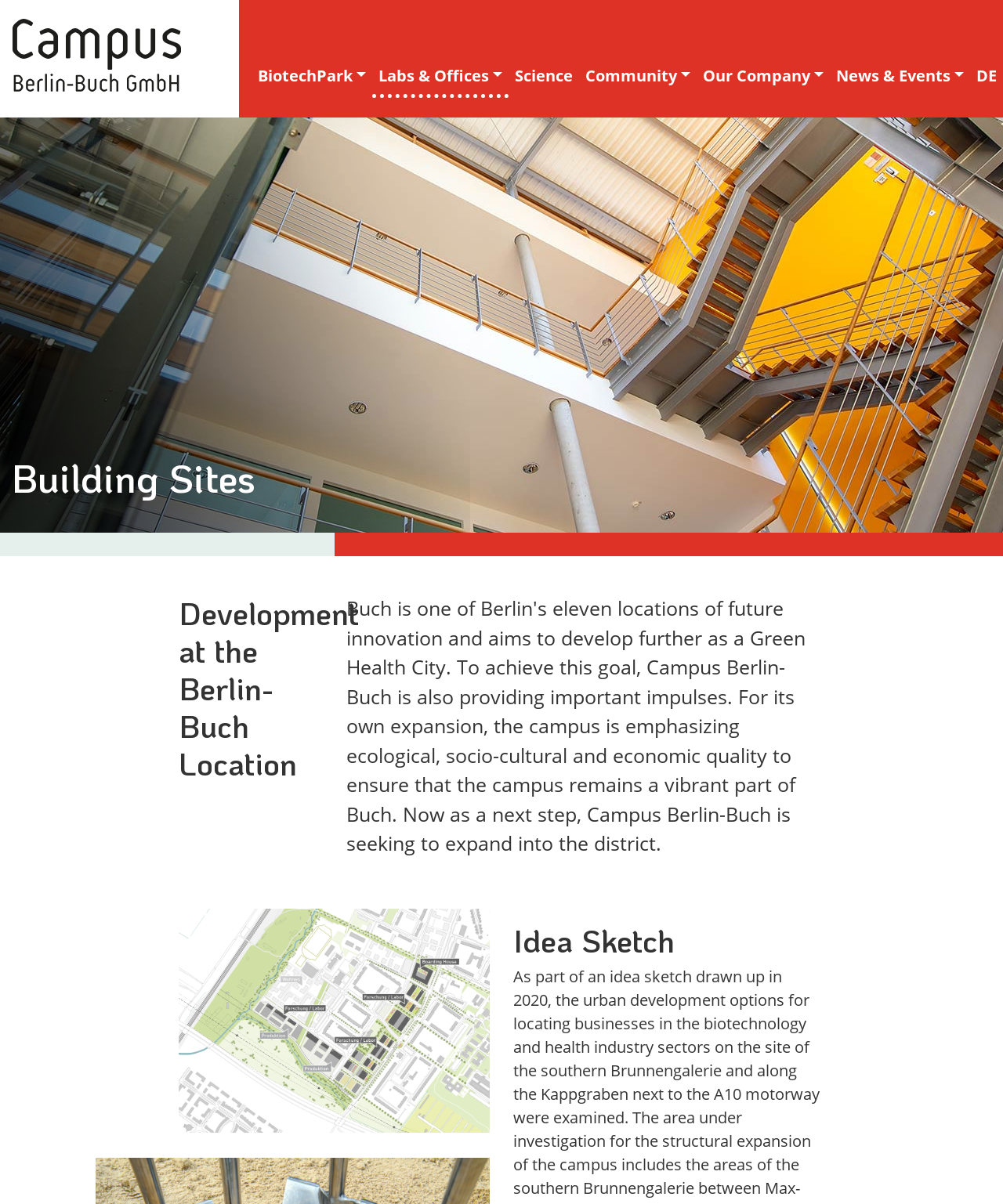Determine the bounding box coordinates of the UI element described below. Use the format (top-left x, top-left y, bottom-right x, bottom-right y) with floating point numbers between 0 and 1: Our Company

[0.694, 0.048, 0.827, 0.078]